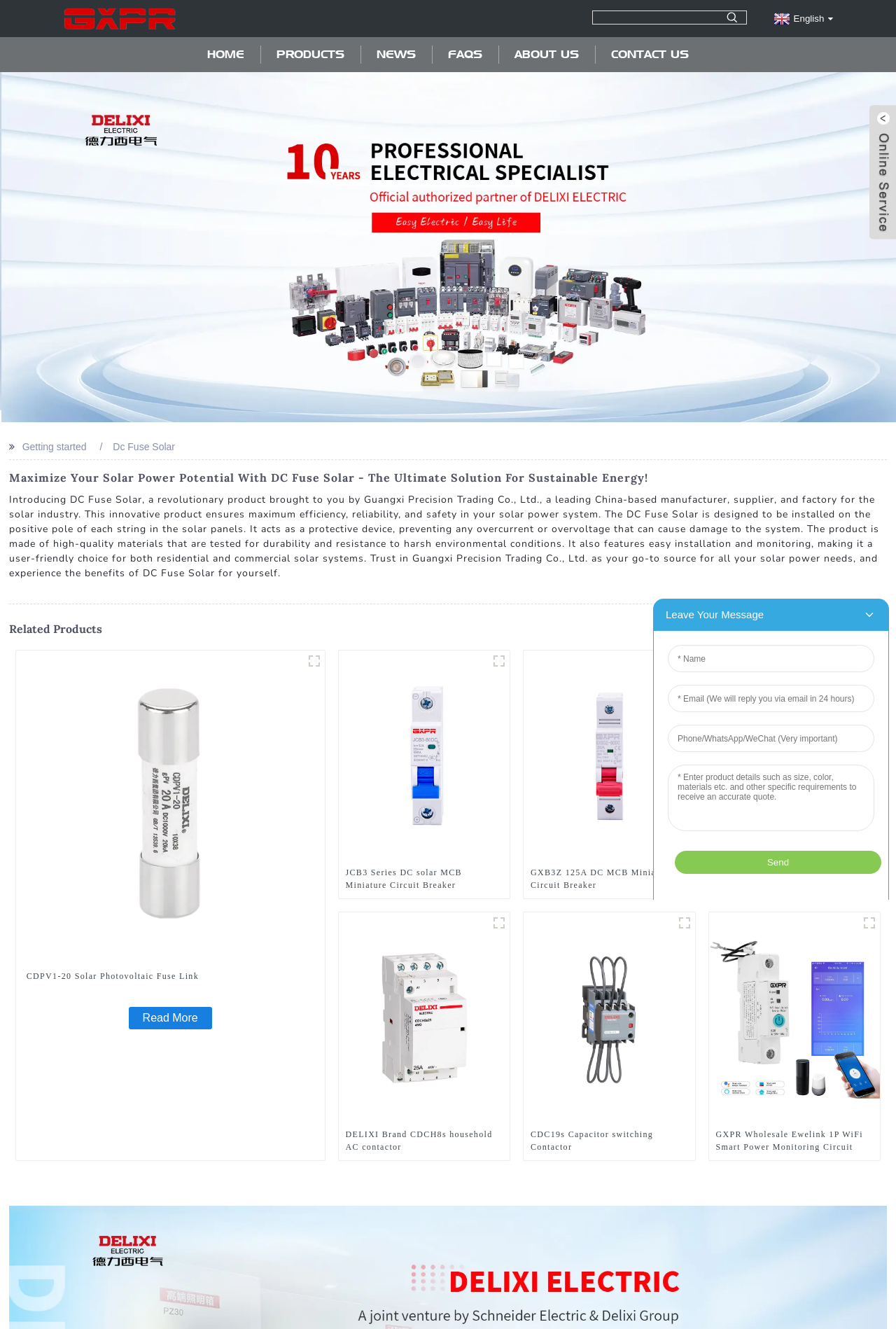Provide a one-word or brief phrase answer to the question:
What is the purpose of DC Fuse Solar?

Protective device